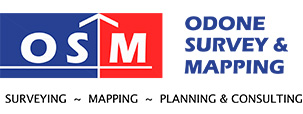What font style is used to highlight the letters 'OSM'?
Based on the image, give a concise answer in the form of a single word or short phrase.

Large, striking font